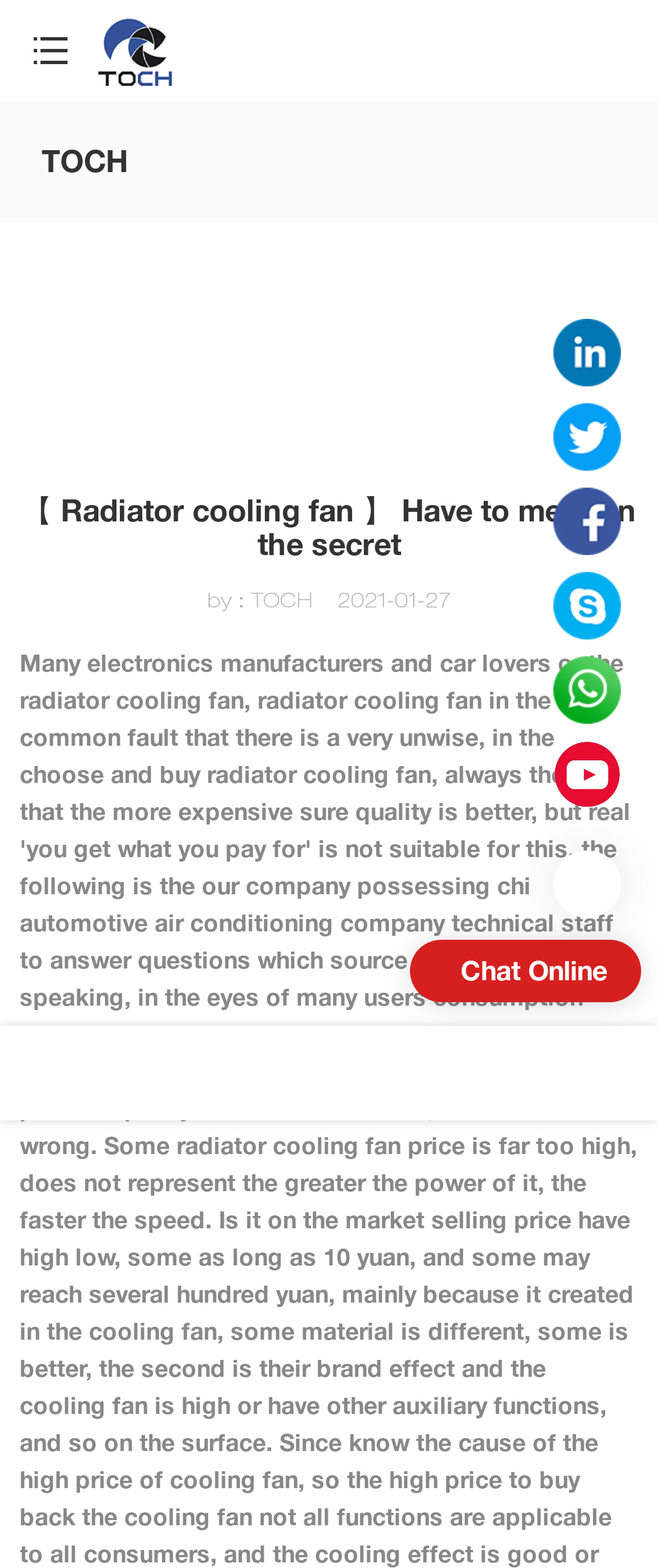What is the date of the article?
Look at the image and respond with a one-word or short phrase answer.

2021-01-27